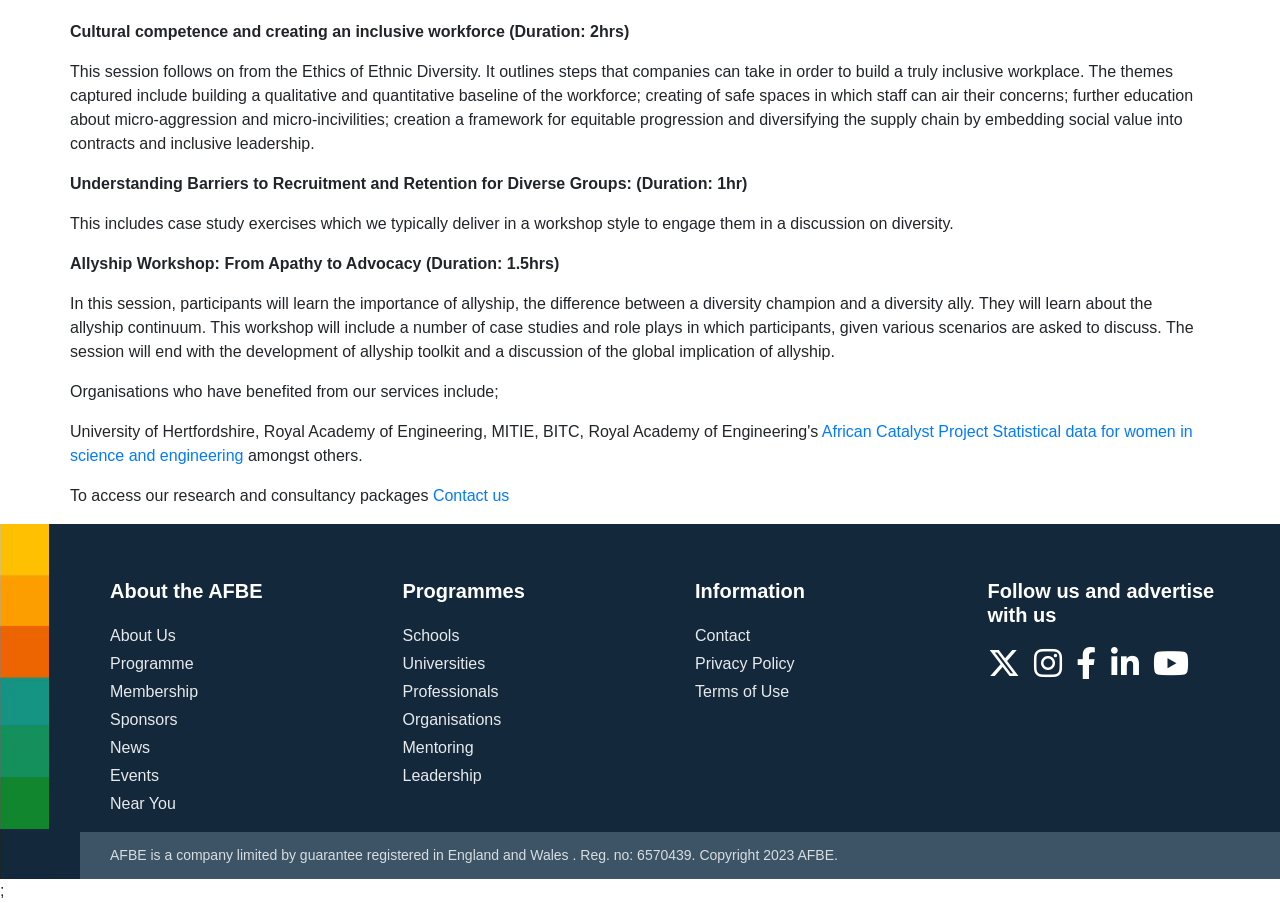Find the bounding box coordinates for the HTML element specified by: "Contact Us".

None